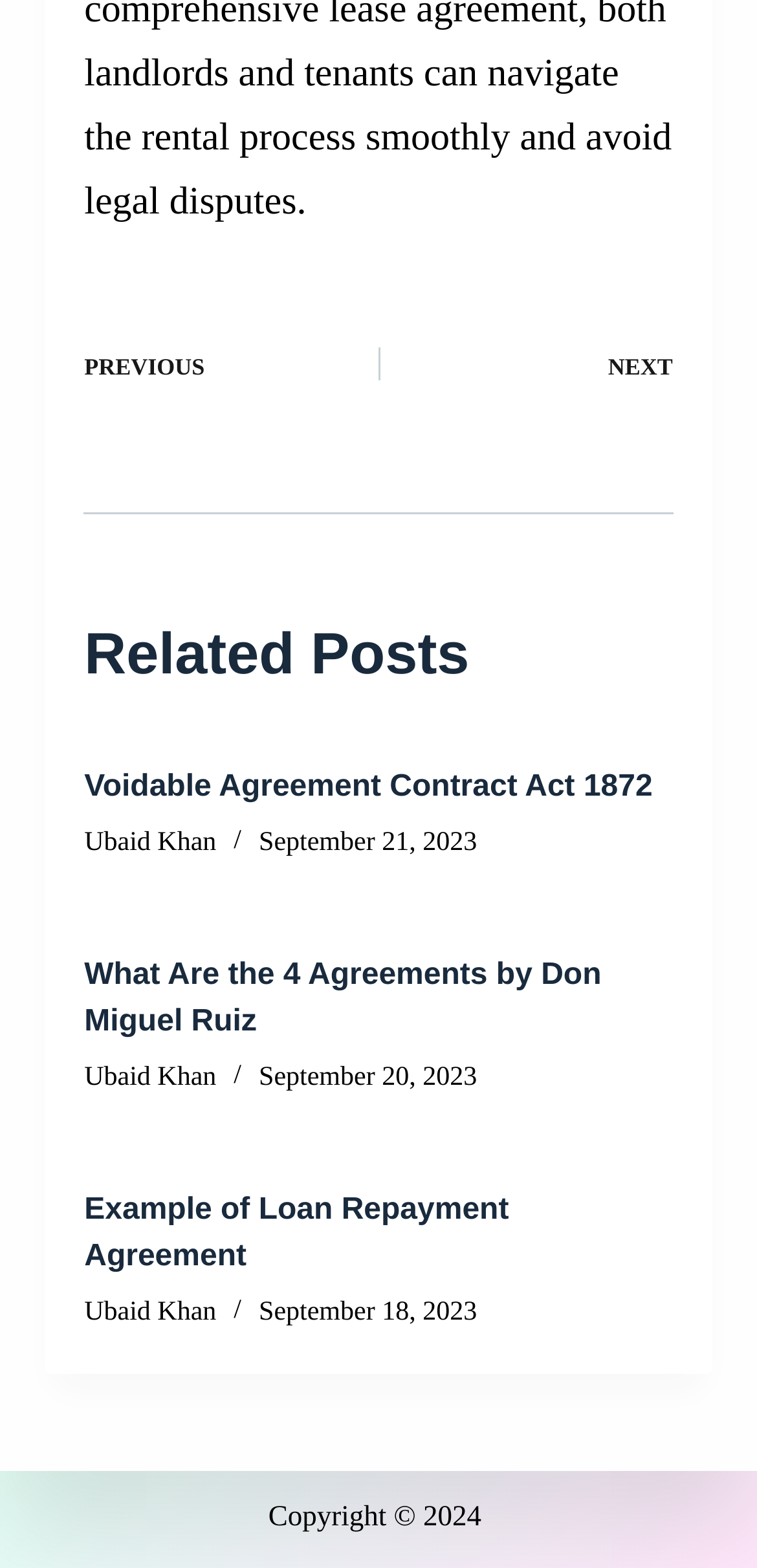Based on the image, provide a detailed response to the question:
How many related posts are there?

I counted the number of article elements with headings under the 'Related Posts' heading, and there are three of them.